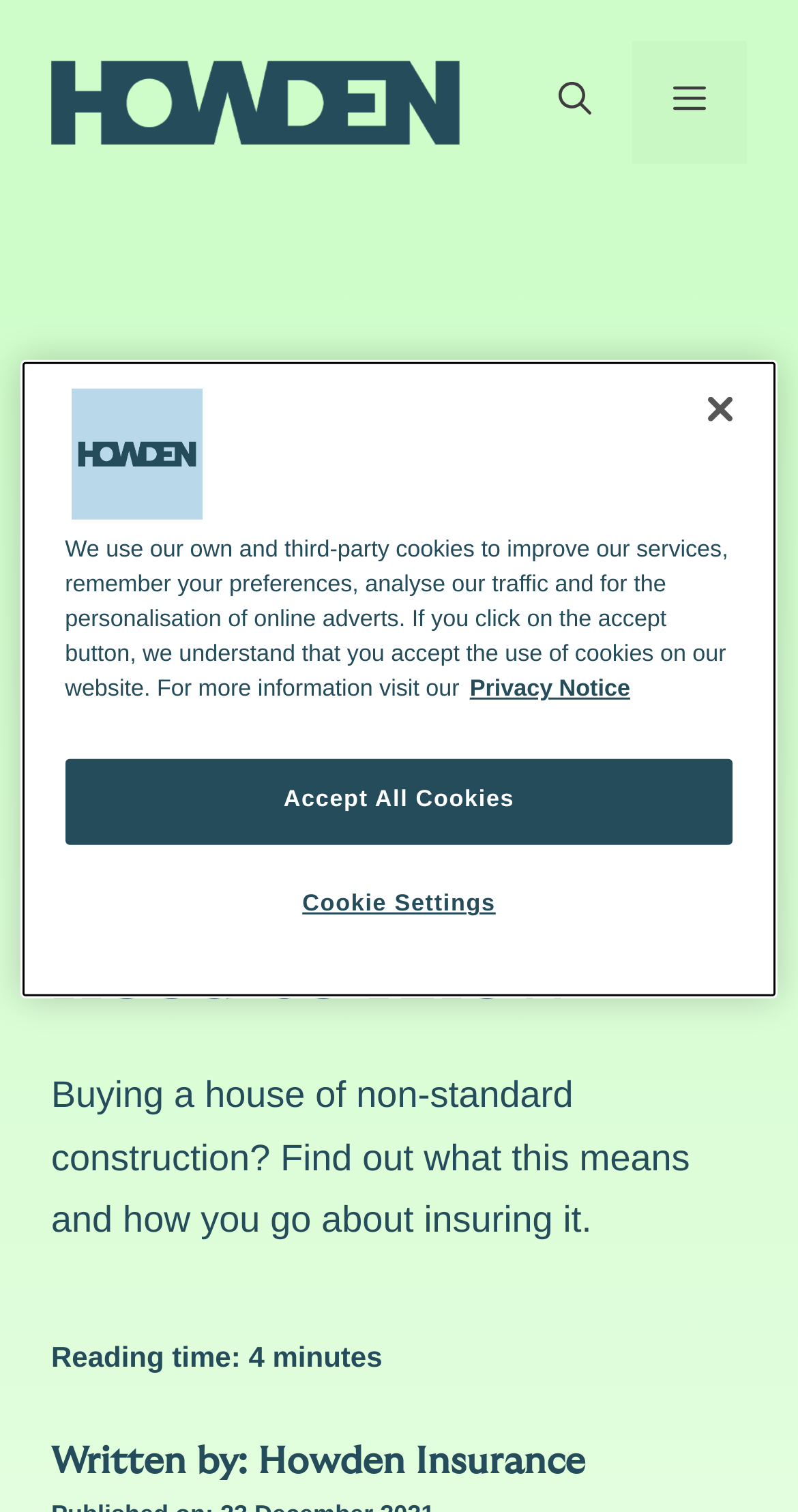Answer the question using only a single word or phrase: 
What is the topic of this webpage?

Non-standard construction house